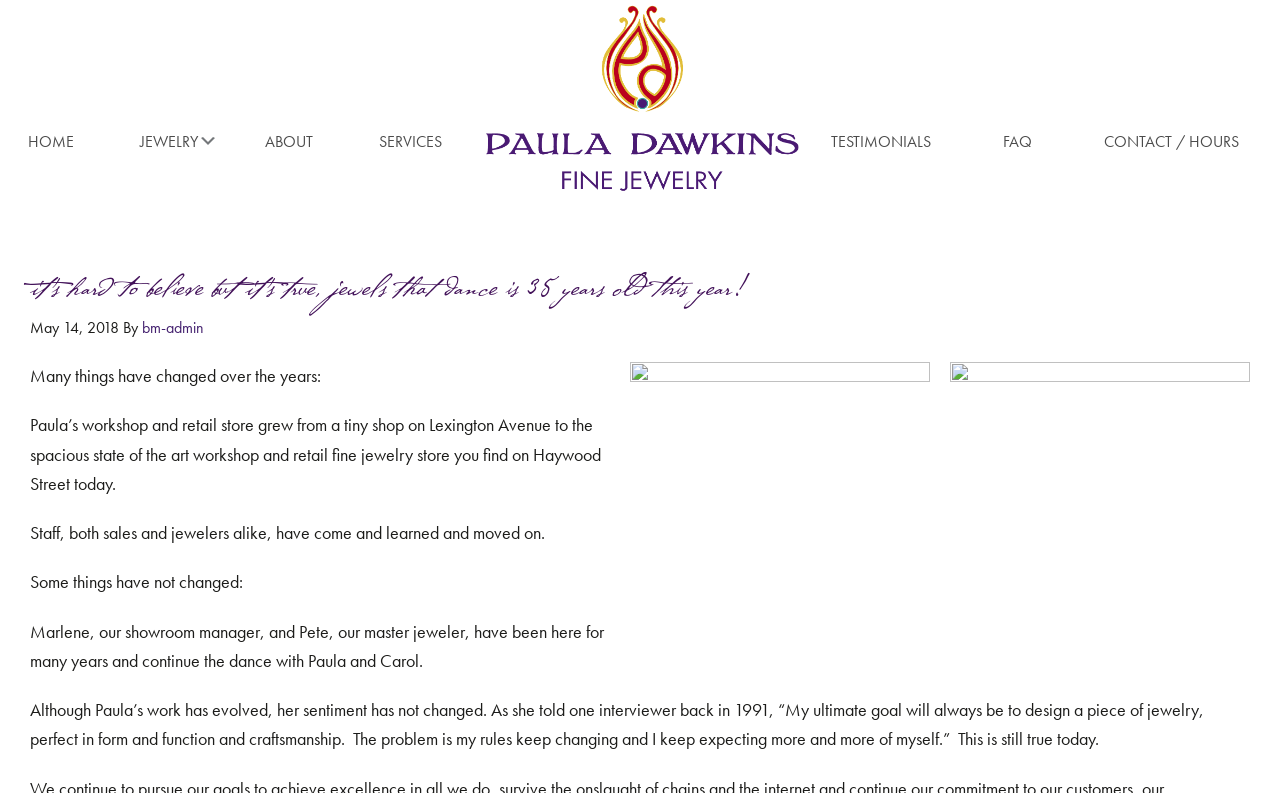Answer the question briefly using a single word or phrase: 
What is the date mentioned in the webpage?

May 14, 2018